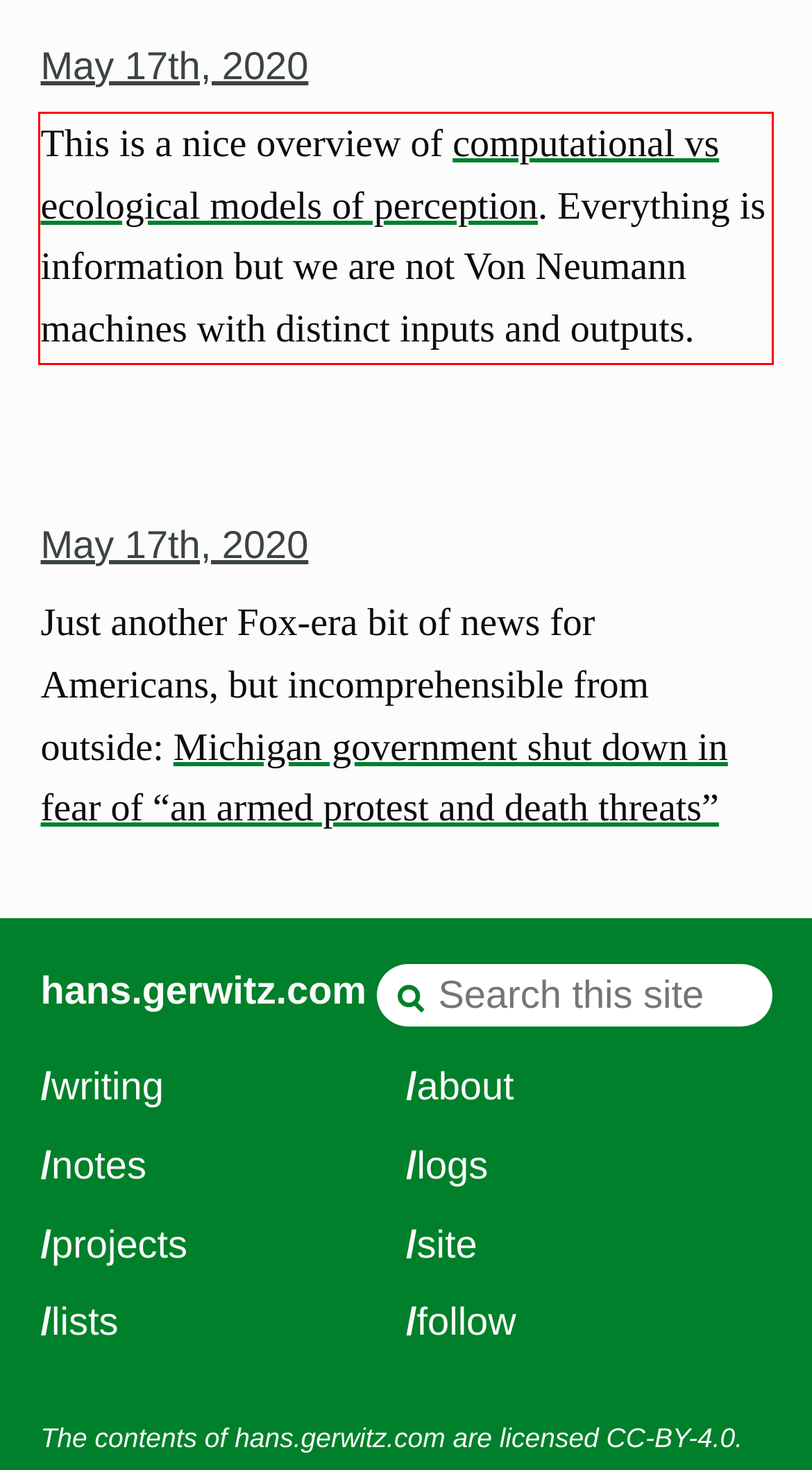You have a screenshot of a webpage with a red bounding box. Use OCR to generate the text contained within this red rectangle.

This is a nice overview of computational vs ecological models of perception. Everything is information but we are not Von Neumann machines with distinct inputs and outputs.